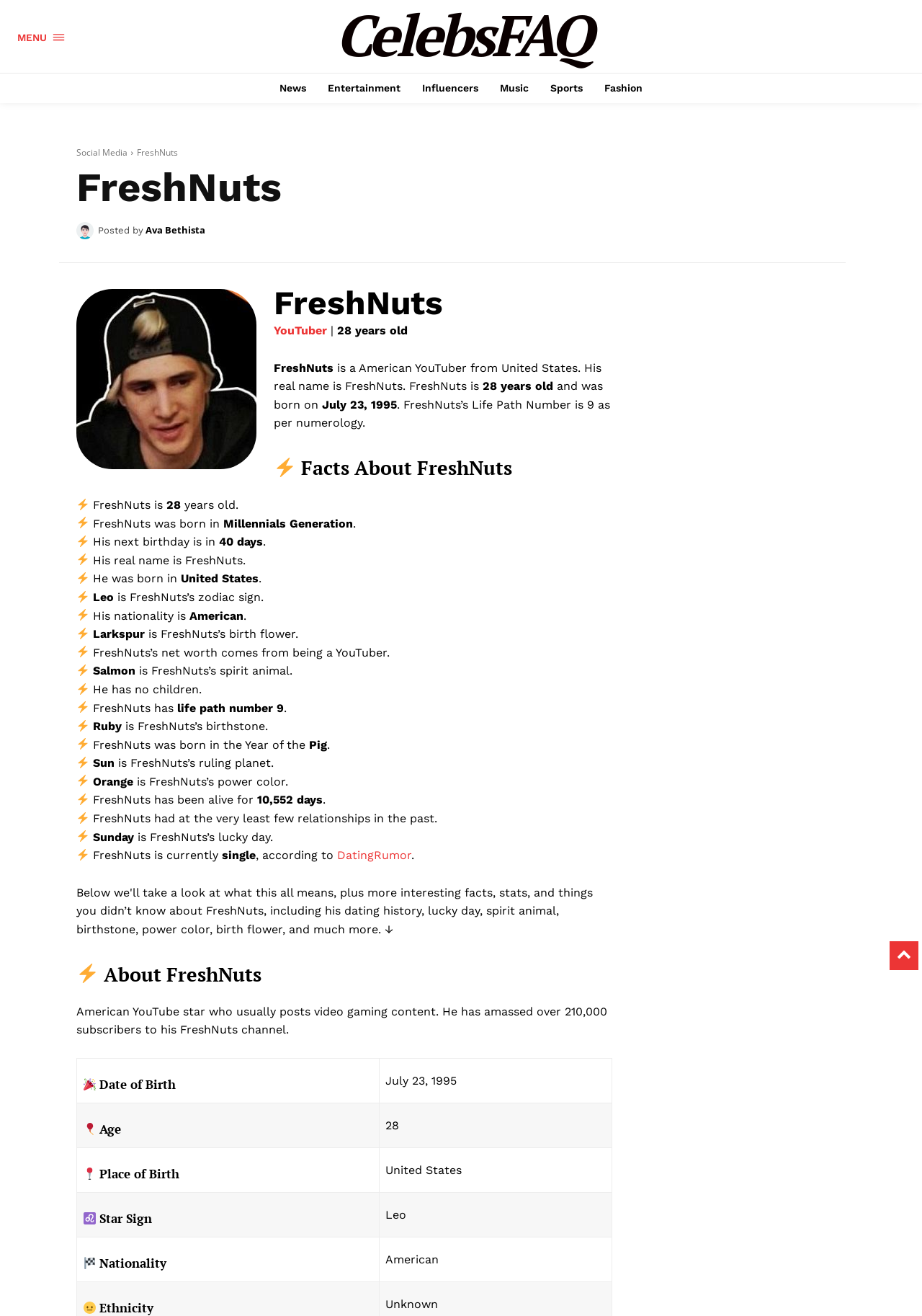How old is FreshNuts?
From the details in the image, provide a complete and detailed answer to the question.

I found the answer by looking at the text '28 years old' which is located below the heading 'FreshNuts' and above the text 'FreshNuts is a American YouTuber from United States.'.